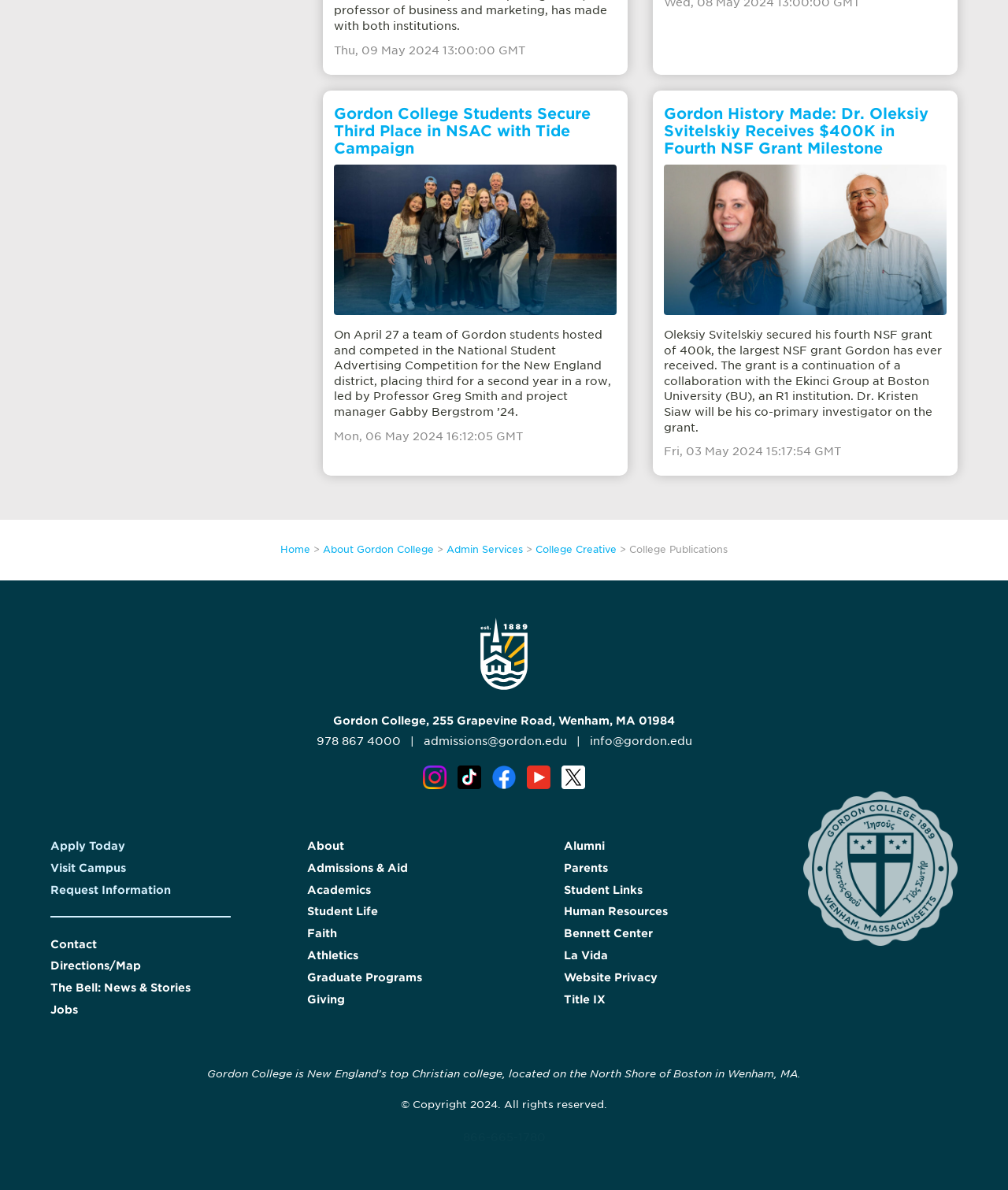Could you please study the image and provide a detailed answer to the question:
What is the name of the college?

I found the name of the college by looking at the logo and the text 'Gordon College' which appears multiple times on the webpage, including in the navigation menu and in the footer.